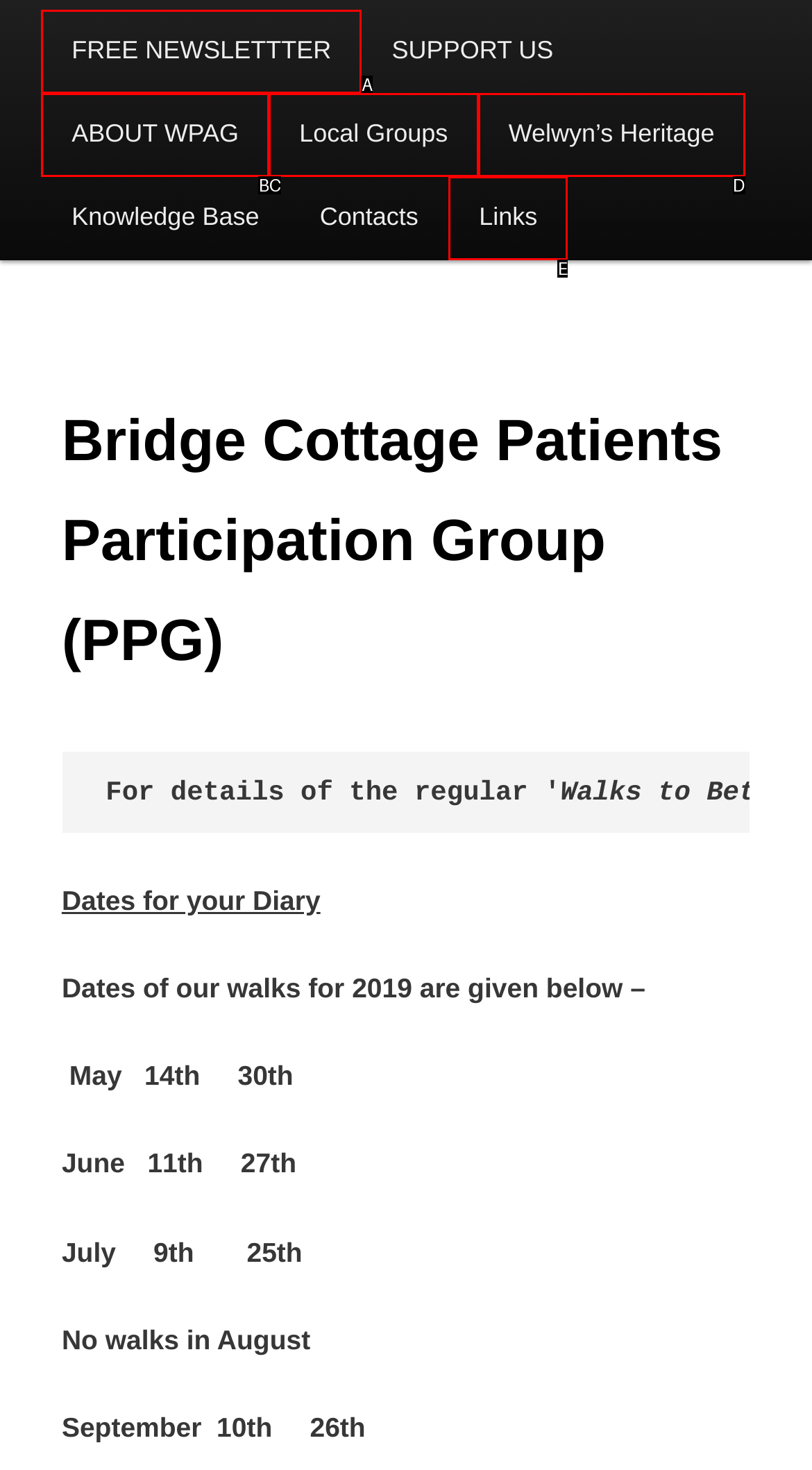Choose the option that aligns with the description: Links
Respond with the letter of the chosen option directly.

E